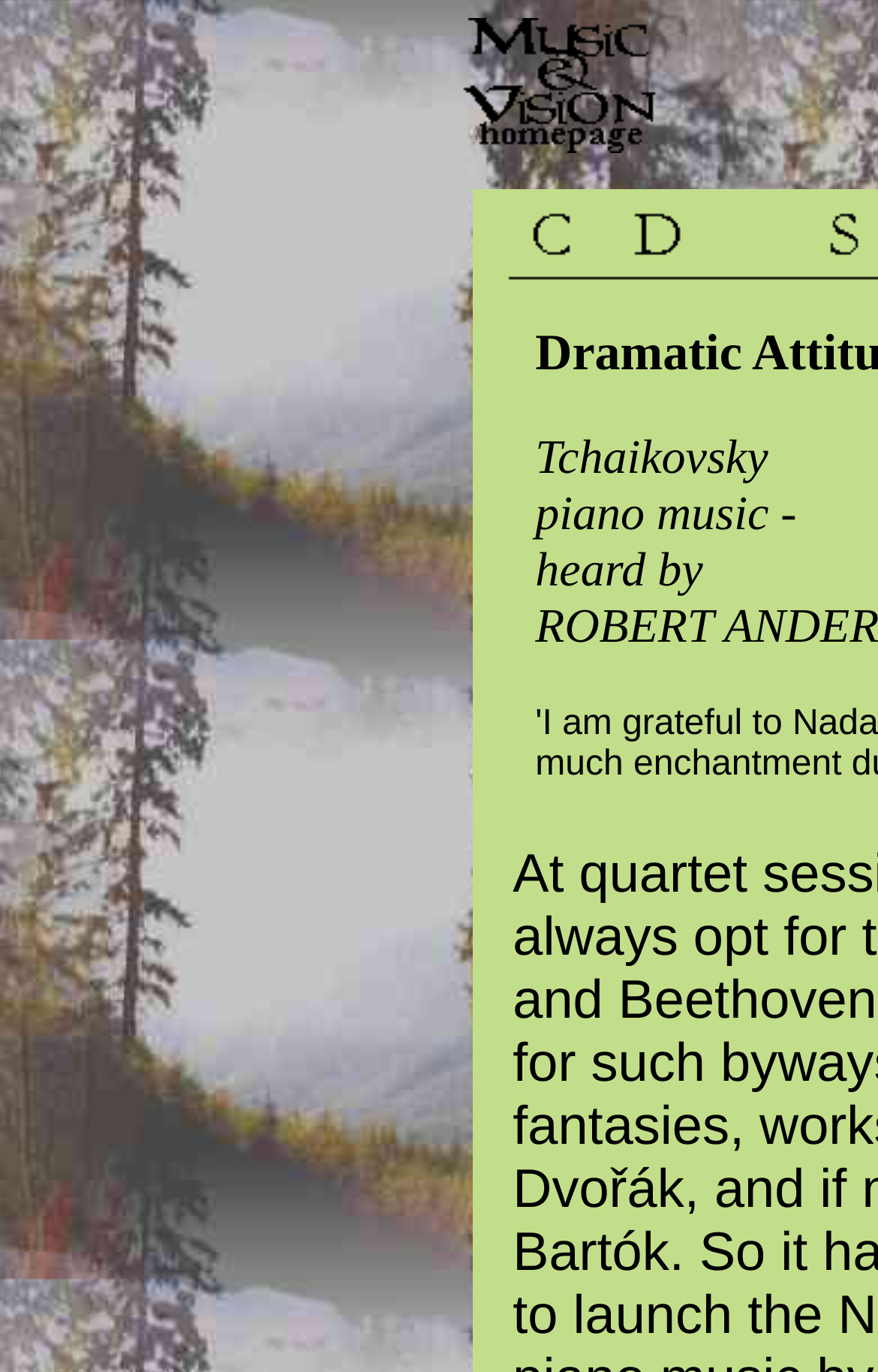Give an in-depth explanation of the webpage layout and content.

The webpage is a review of a CD featuring Tchaikovsky piano music, written by Robert Anderson. At the top of the page, there is a link to the Music and Vision homepage, accompanied by an image with the same name. The image is positioned slightly above the link. 

Below the link and image, there are several links to other composers, including quartet, Beethoven, Dvořák, and Bartók. These links are arranged in a vertical column, with the quartet link at the top, followed by Beethoven, Dvořák, and Bartók in that order. The links are separated by short static text elements, such as "At" and "and". 

The main content of the review, which includes the title "CD Spotlight. Dramatic Attitudes - Tchaikovsky piano music, heard by Robert Anderson. 'I am grateful to Nadav Hertzka for much enchantment during this CD.'" is positioned below the links and image.